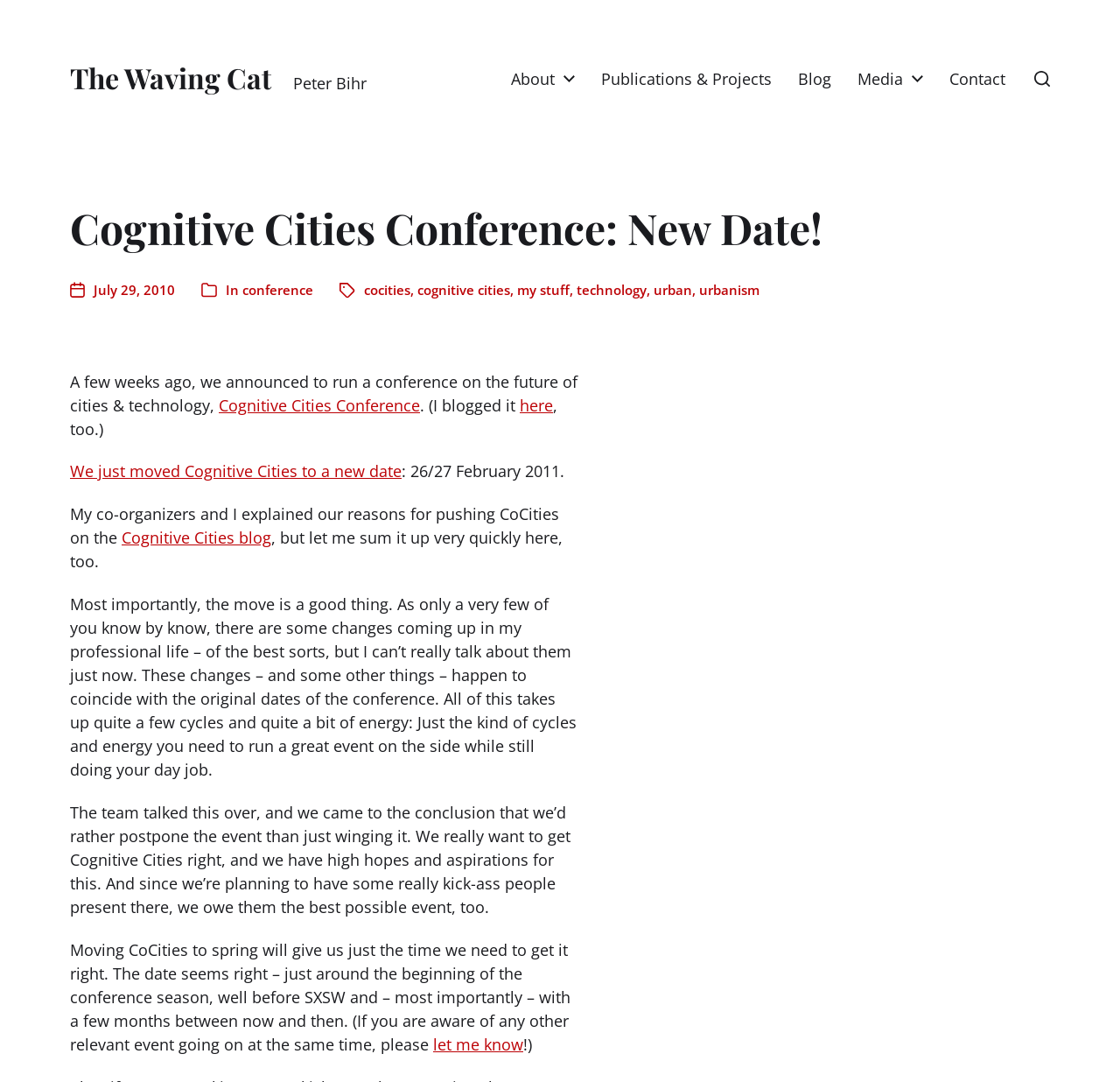Determine the bounding box coordinates of the clickable region to follow the instruction: "Search for something".

None